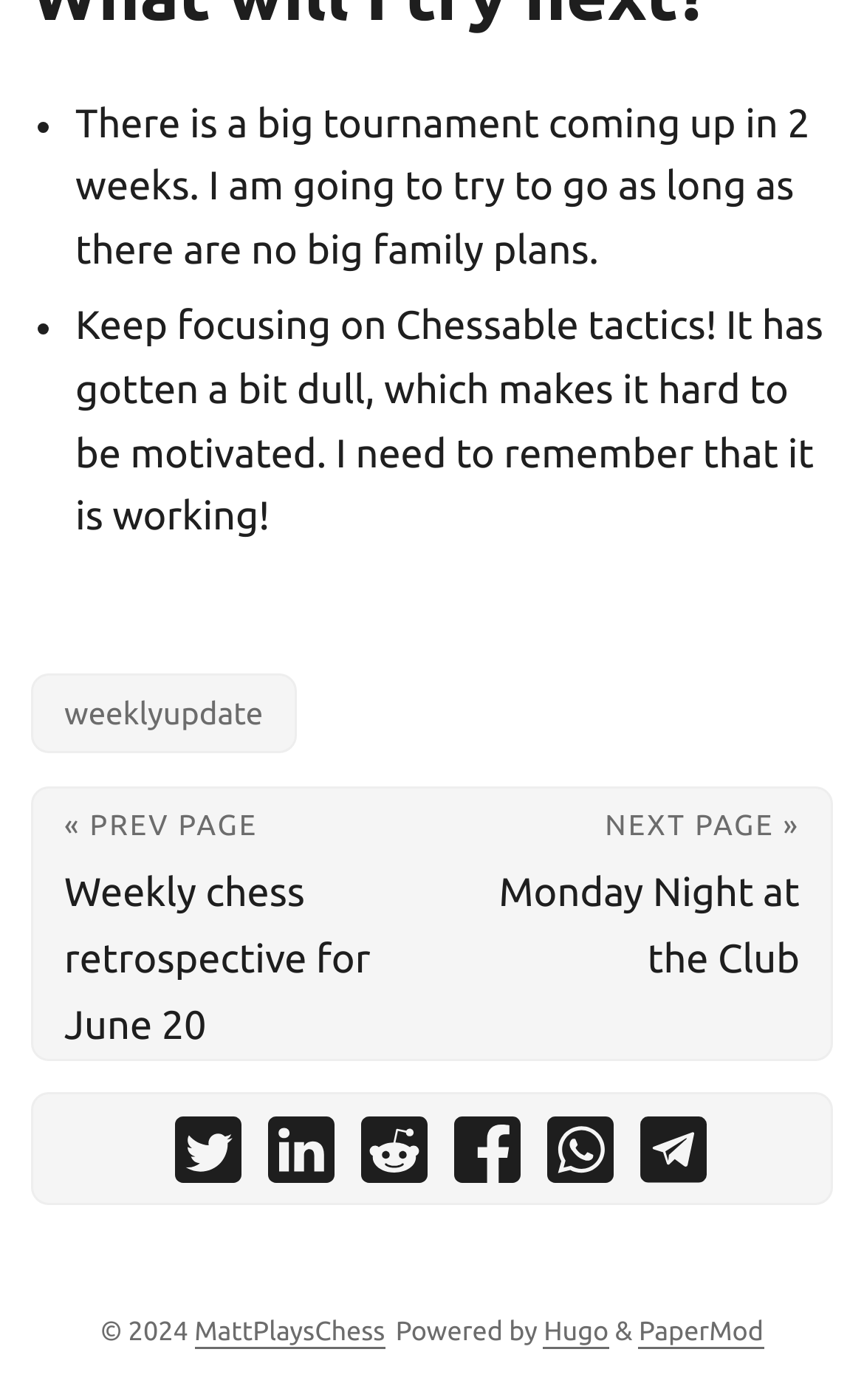Please identify the bounding box coordinates of the element's region that I should click in order to complete the following instruction: "Reply to a comment". The bounding box coordinates consist of four float numbers between 0 and 1, i.e., [left, top, right, bottom].

None